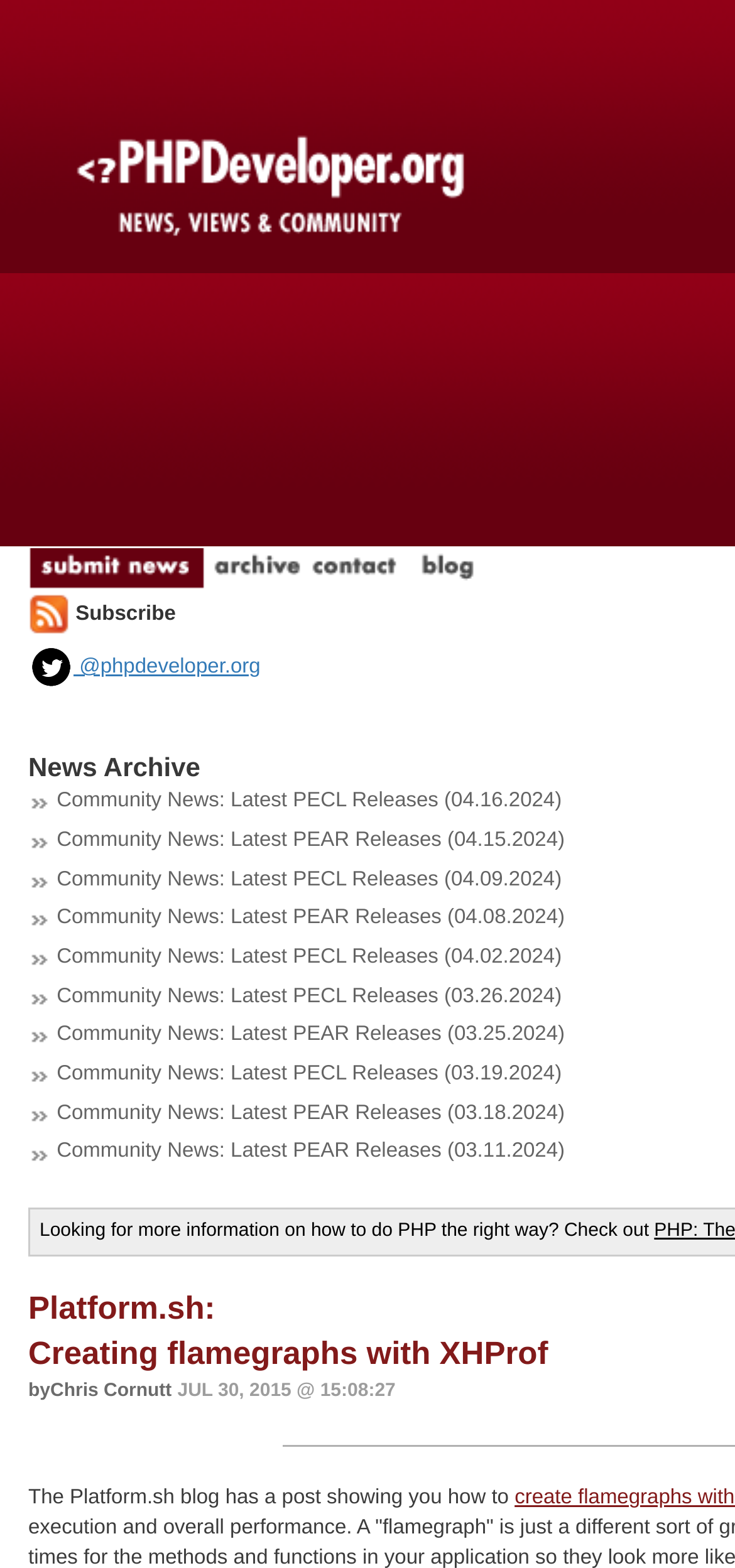Determine the bounding box coordinates for the HTML element mentioned in the following description: "parent_node: Subscribe". The coordinates should be a list of four floats ranging from 0 to 1, represented as [left, top, right, bottom].

[0.038, 0.384, 0.095, 0.399]